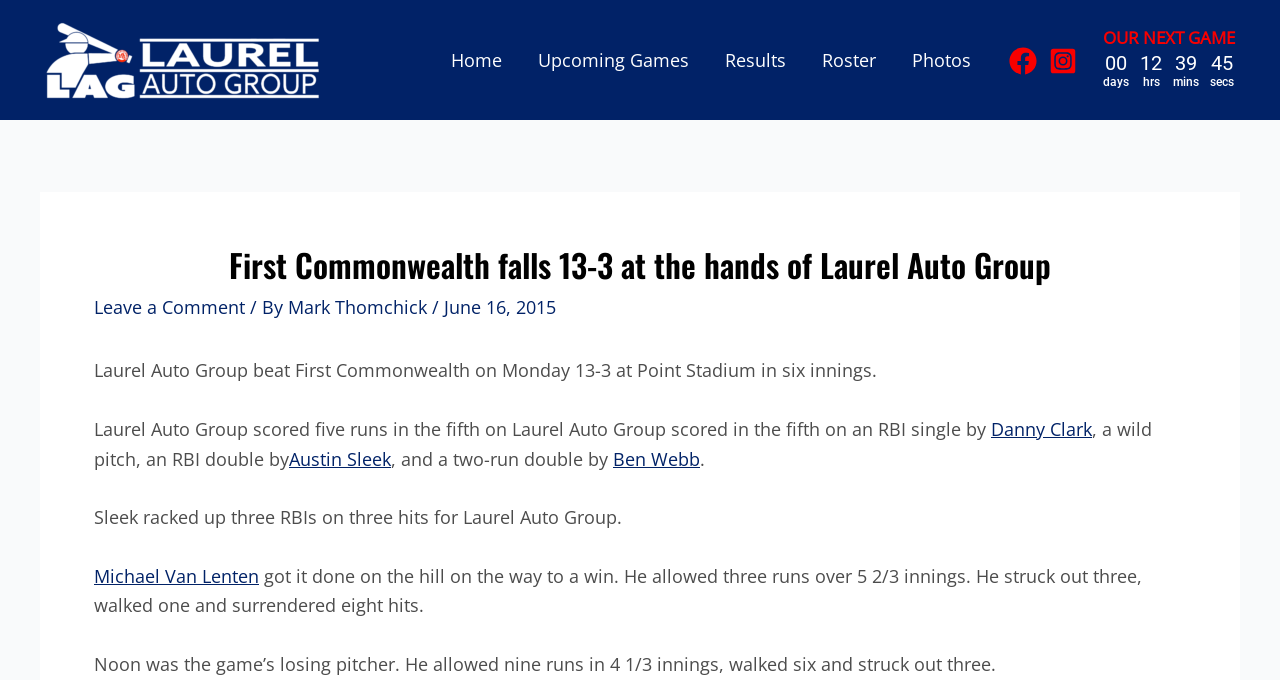Can you determine the bounding box coordinates of the area that needs to be clicked to fulfill the following instruction: "Contact us"?

None